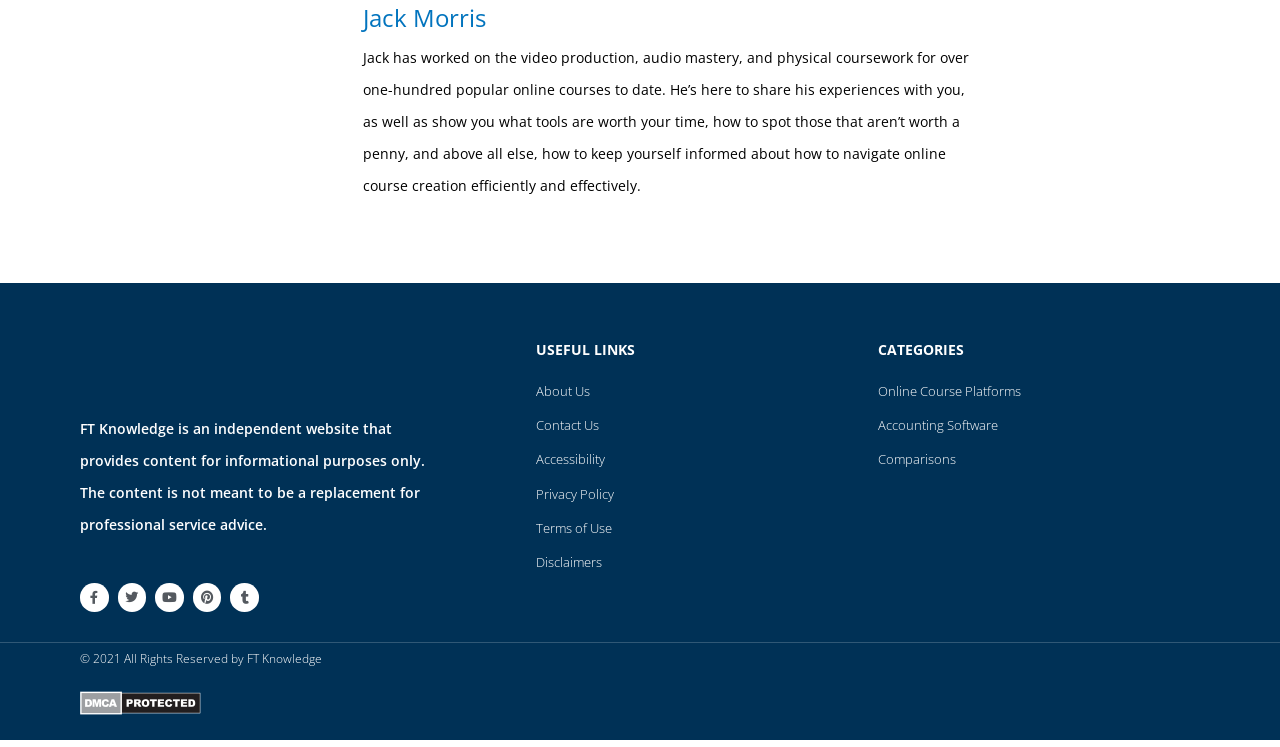Please find the bounding box coordinates of the element that must be clicked to perform the given instruction: "Check the DMCA.com Protection Status". The coordinates should be four float numbers from 0 to 1, i.e., [left, top, right, bottom].

[0.062, 0.933, 0.157, 0.963]